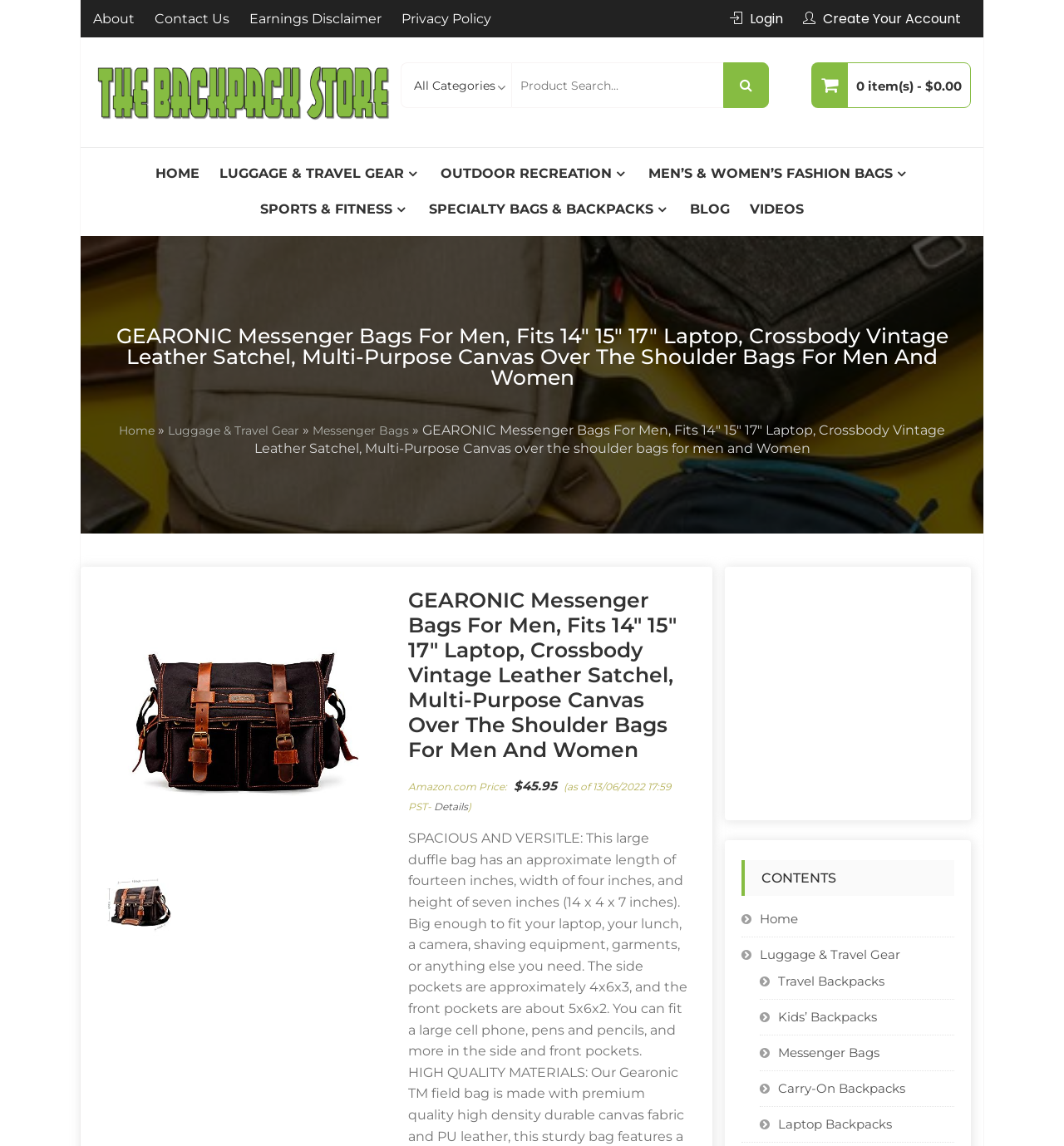What is the purpose of the side pockets?
Please provide a detailed answer to the question.

I found the answer by reading the product description, which explains the uses of the side pockets.